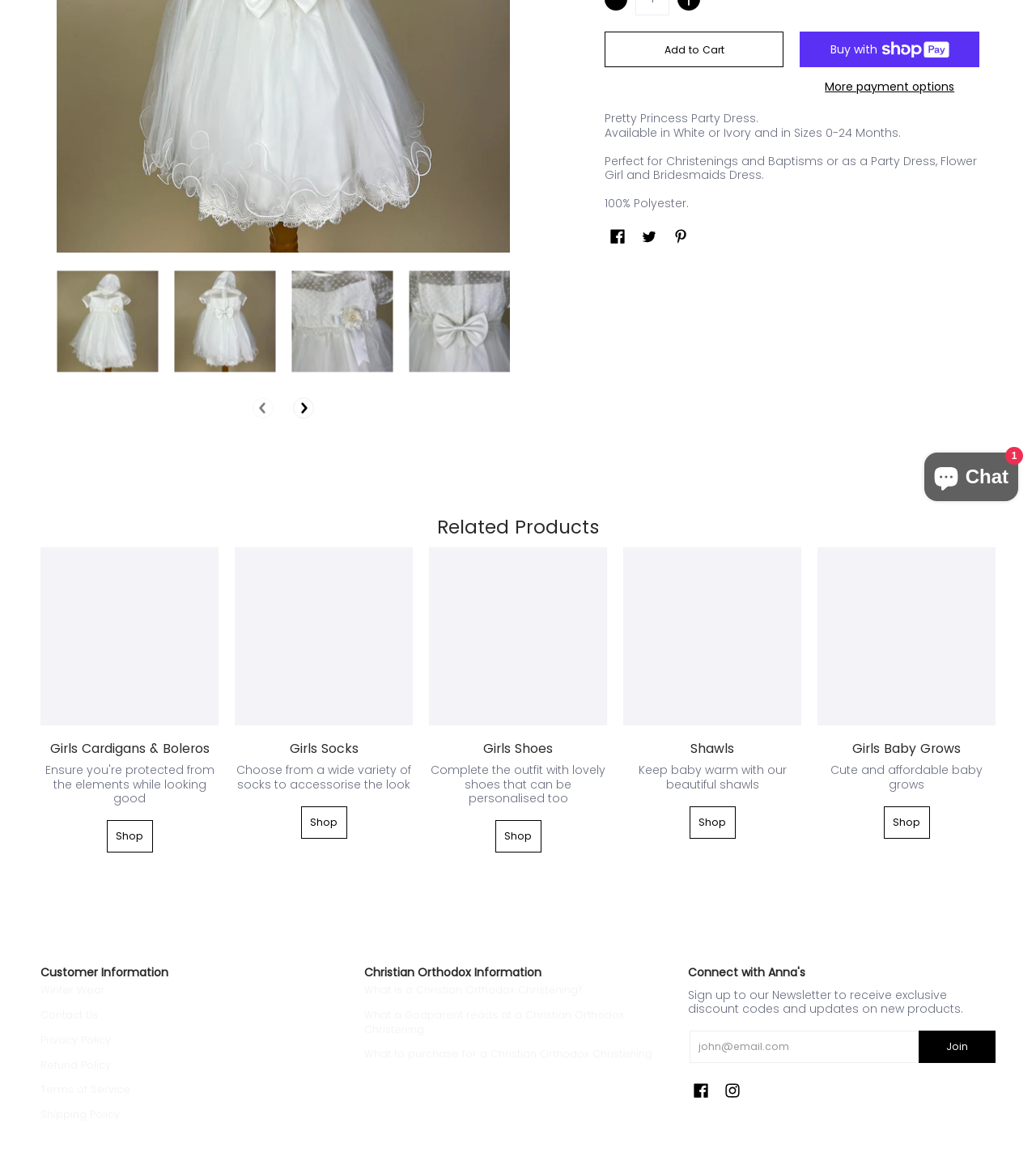Please determine the bounding box coordinates for the element with the description: "Buy now with ShopPayBuy with".

[0.772, 0.027, 0.945, 0.058]